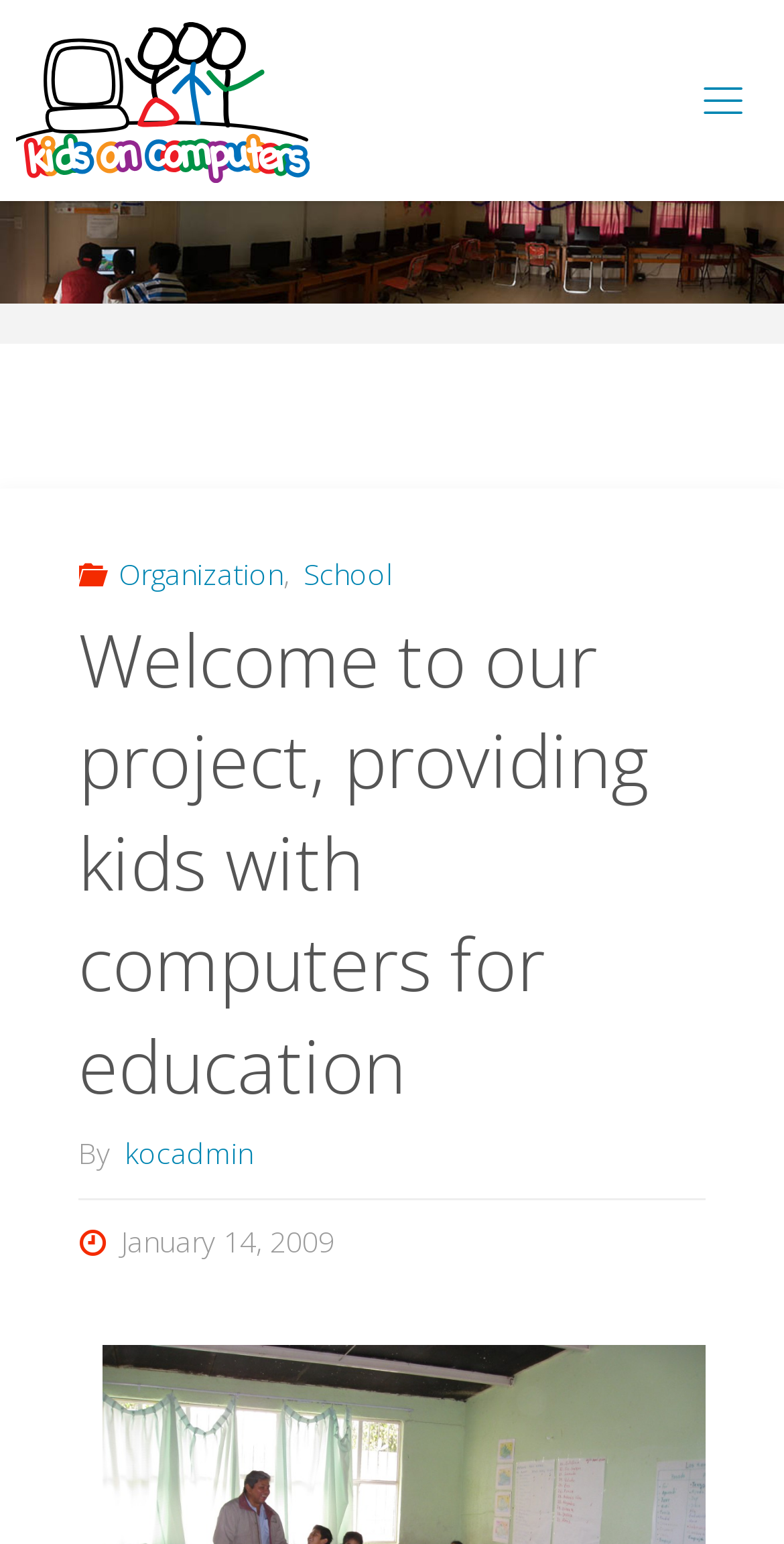What are the categories listed?
Utilize the information in the image to give a detailed answer to the question.

The categories are listed under the header 'Categories', which is located in the middle of the webpage. The two categories listed are 'Organization' and 'School', separated by a comma.